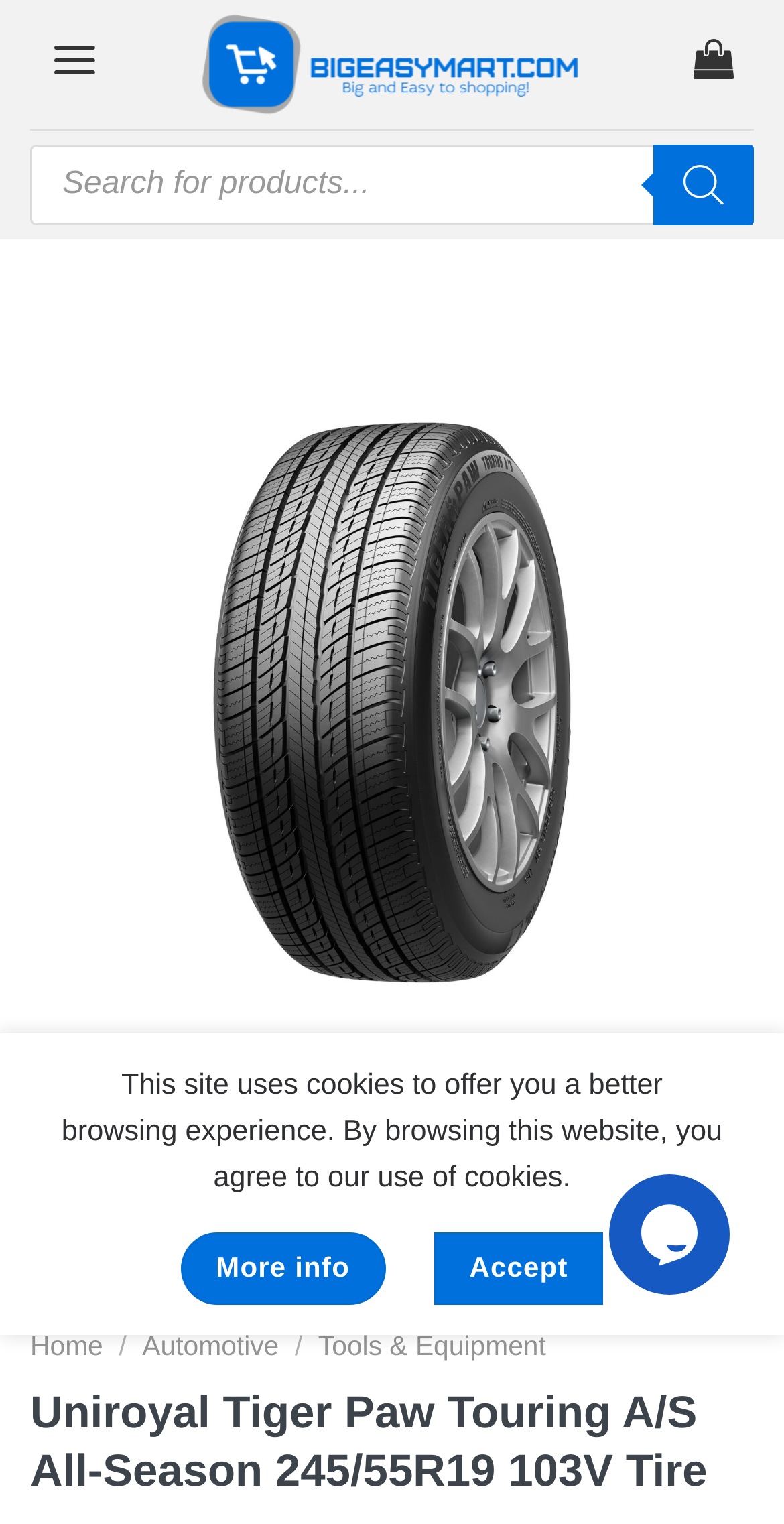Show the bounding box coordinates for the HTML element as described: "title="Cart"".

[0.859, 0.023, 0.962, 0.054]